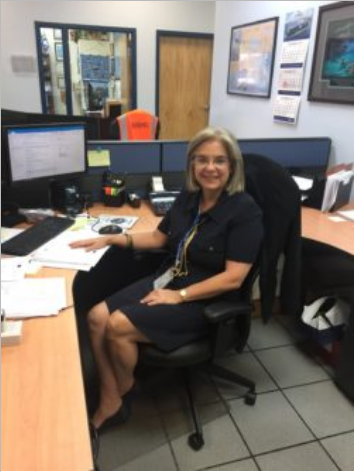Explain all the elements you observe in the image.

In the image, Andreina Iniguez is seated at her new job, which she secured after participating in the BACK TO WORK 50+ program. She presents a confident and approachable demeanor, wearing a professional outfit. The office environment is depicted with two computer screens in front of her, indicative of her administrative role. Papers and office supplies are neatly organized on her desk, reflecting her commitment to professionalism. Pictures and certificates adorn the walls, highlighting her achievements and the supportive workplace atmosphere. This moment captures Andreina's transition into a fulfilling position, emphasizing her success and resilience in overcoming challenges in her job search.